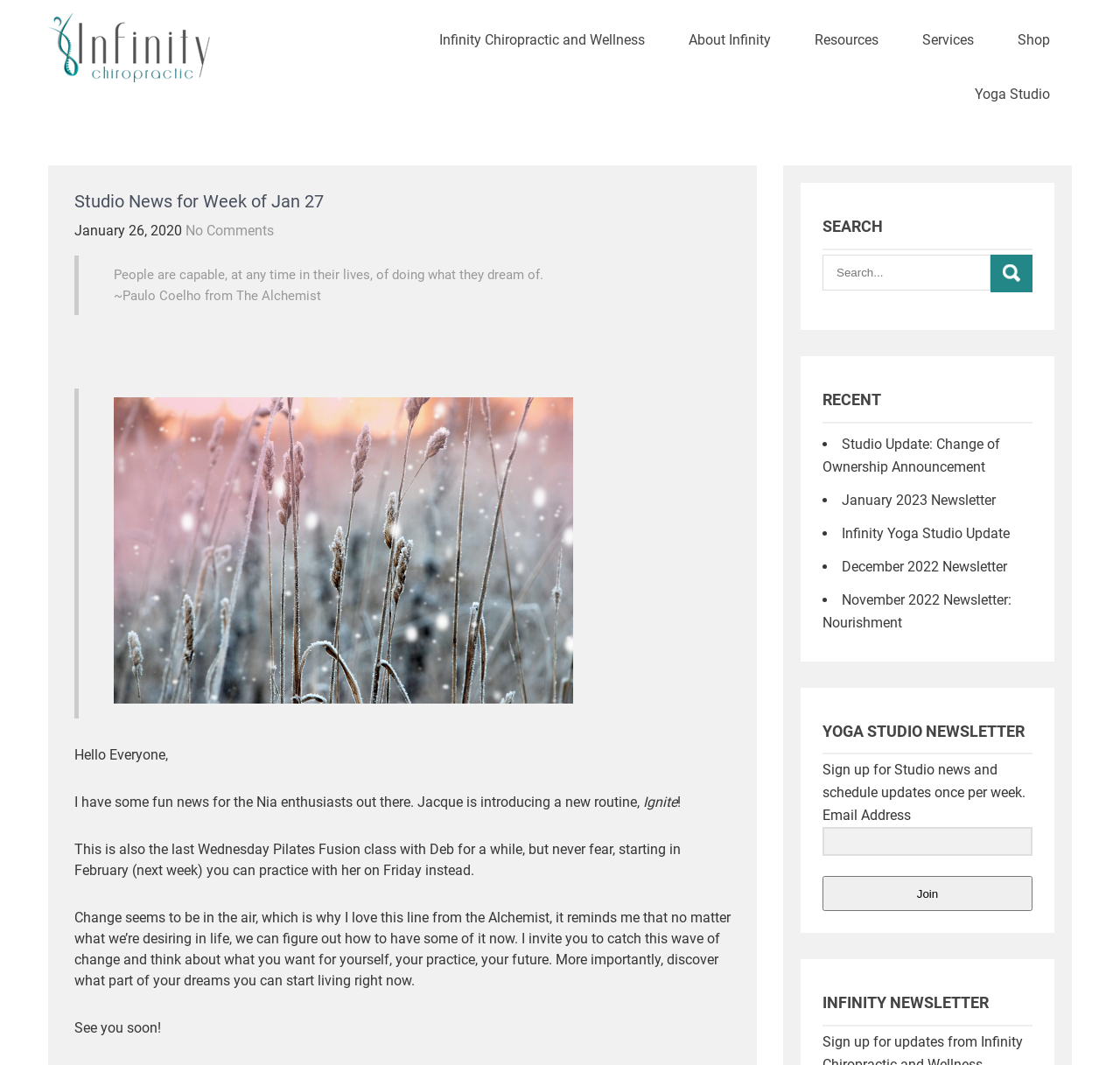Based on the provided description, "Resources", find the bounding box of the corresponding UI element in the screenshot.

[0.708, 0.012, 0.804, 0.063]